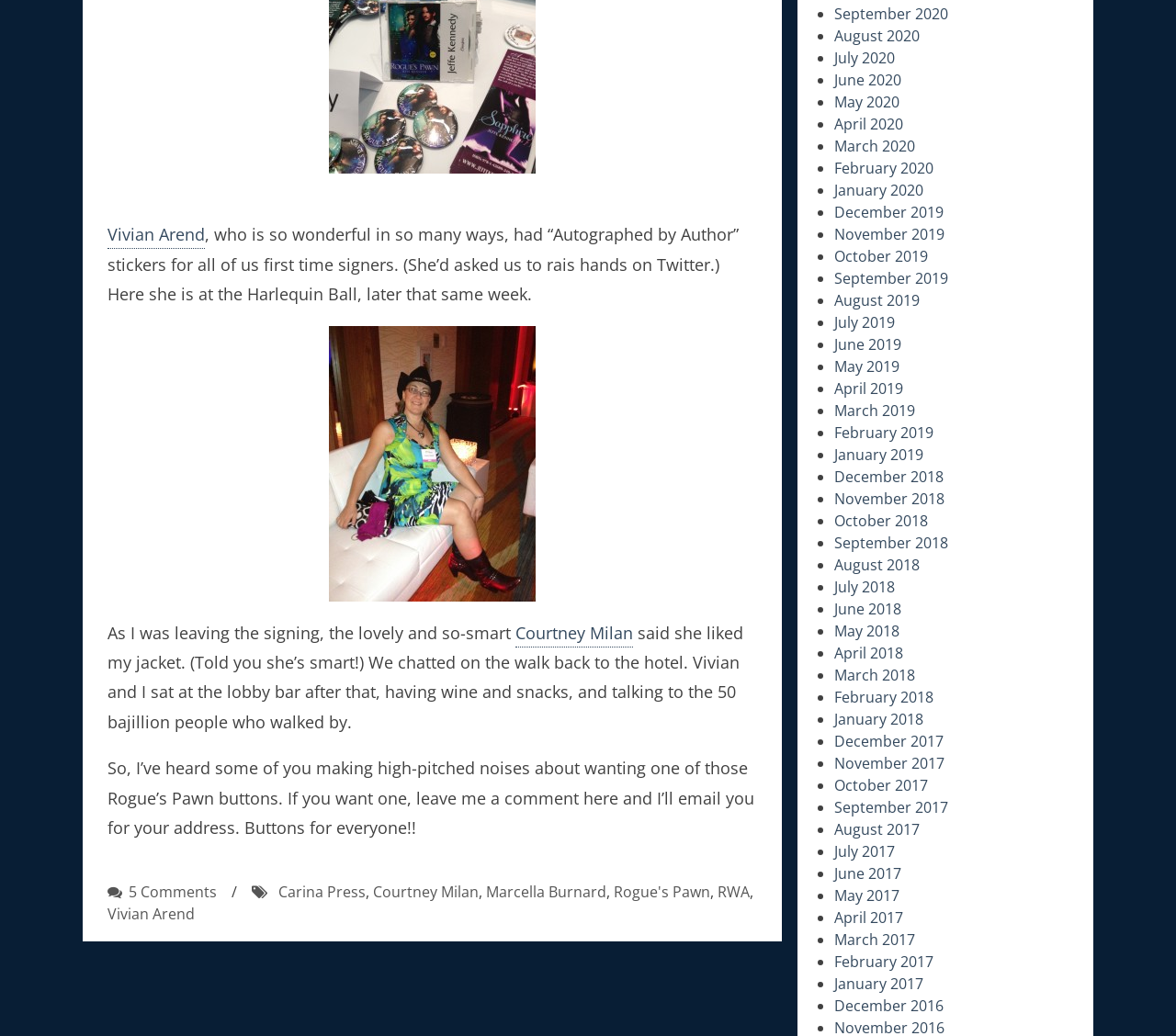Provide the bounding box coordinates of the HTML element described as: "RWA". The bounding box coordinates should be four float numbers between 0 and 1, i.e., [left, top, right, bottom].

[0.61, 0.851, 0.638, 0.871]